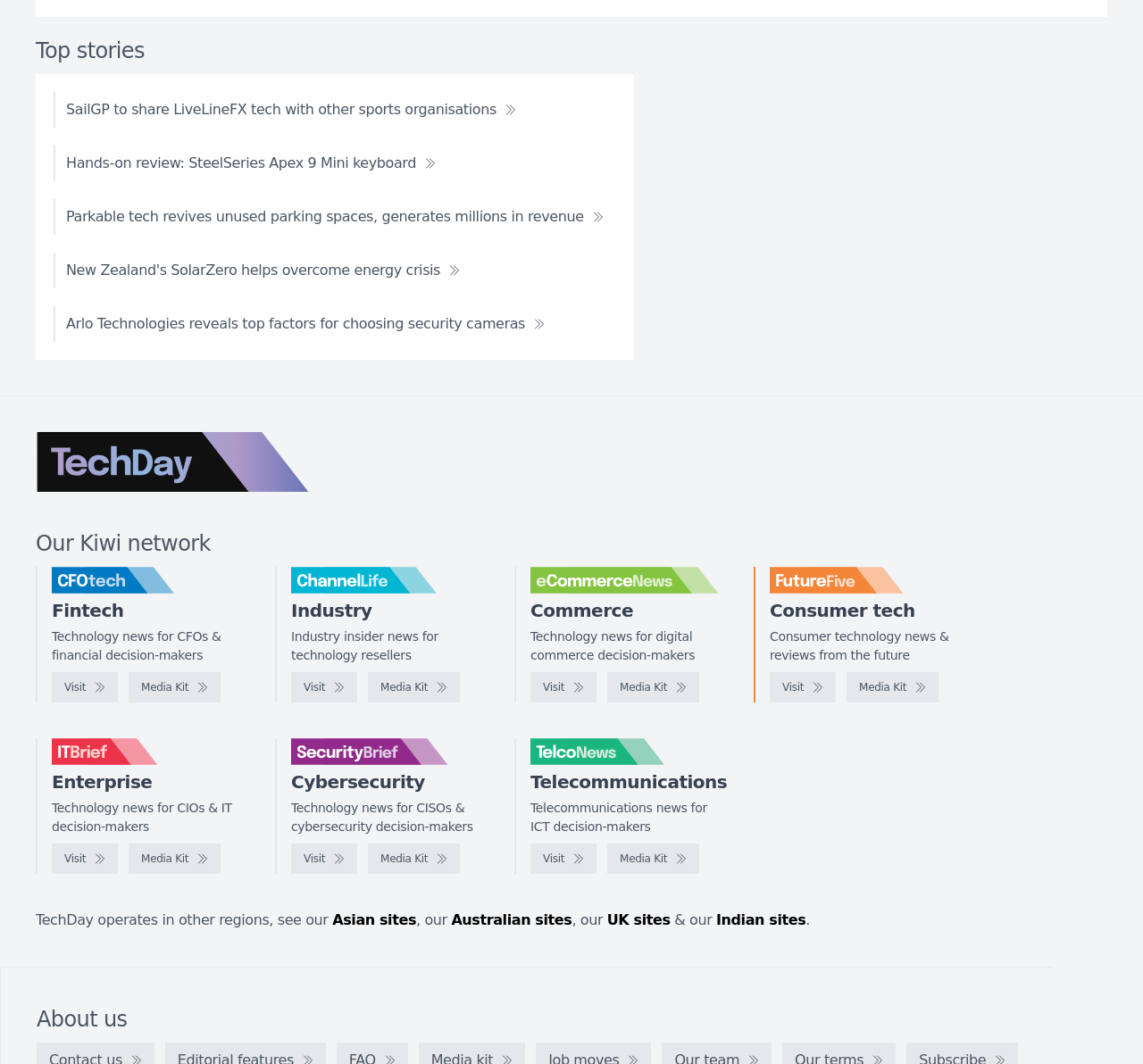Provide a single word or phrase answer to the question: 
What is the main topic of this webpage?

Technology news